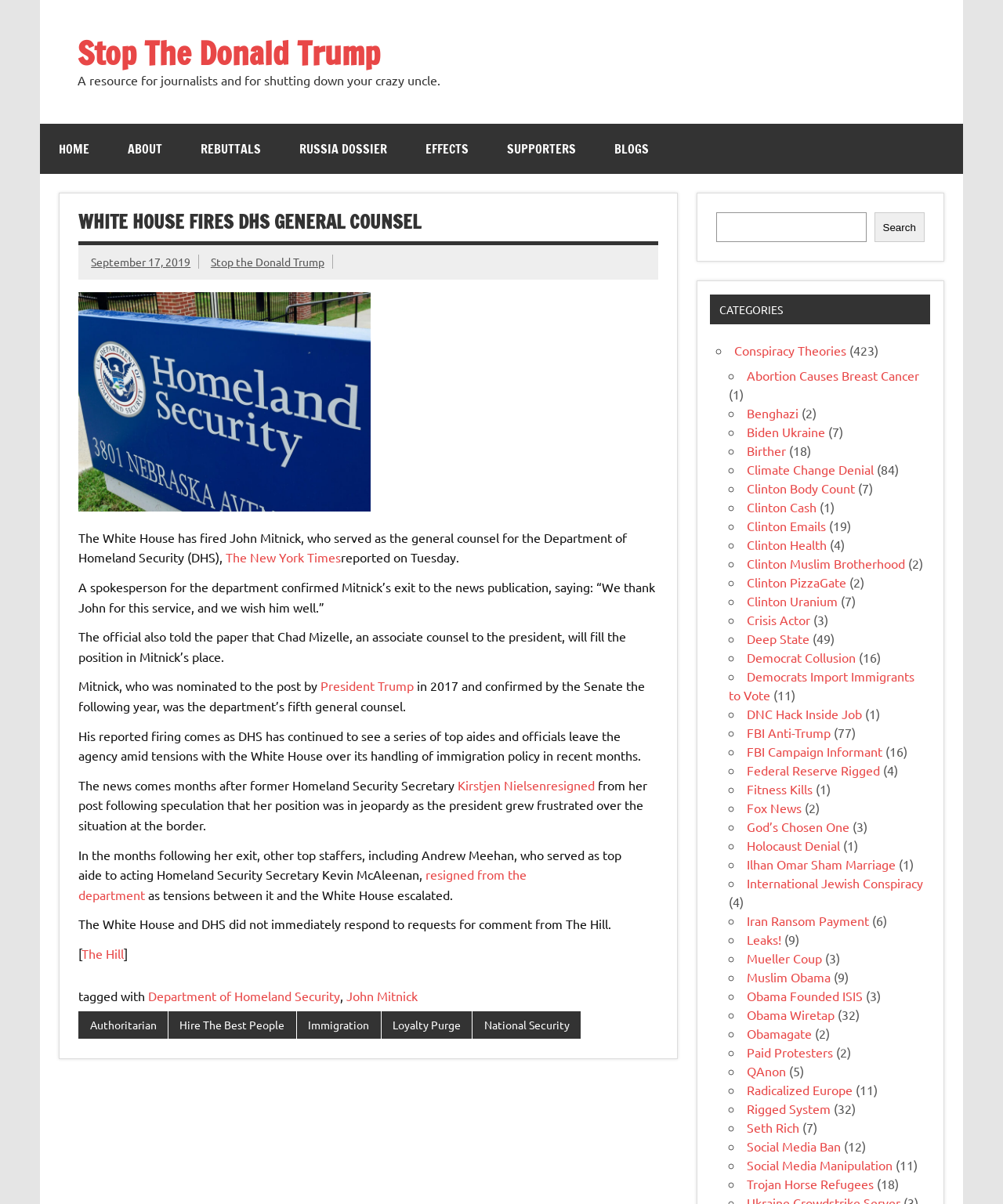Given the element description "Democrats Import Immigrants to Vote", identify the bounding box of the corresponding UI element.

[0.726, 0.555, 0.911, 0.584]